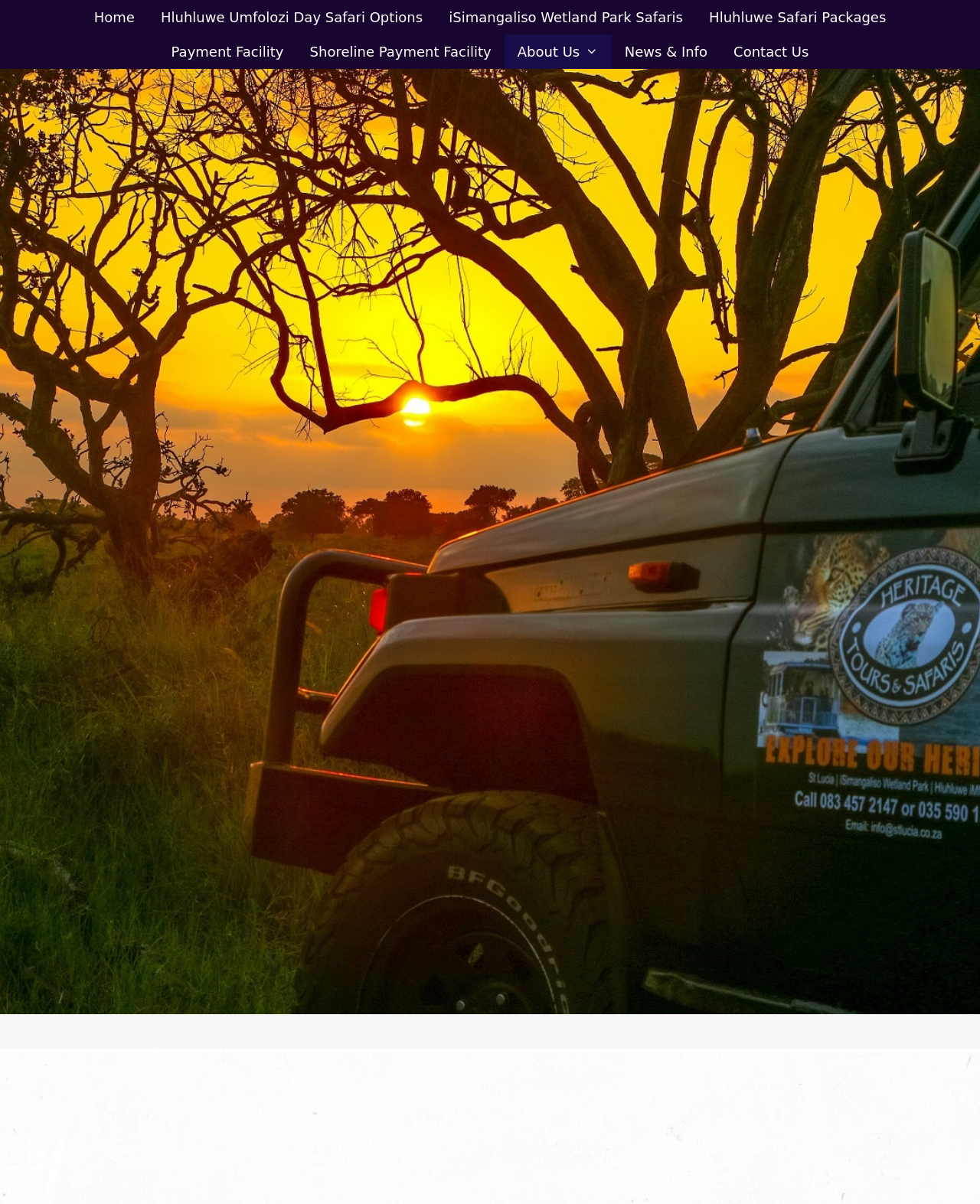Based on the image, provide a detailed and complete answer to the question: 
Is there a payment facility link in the navigation menu?

The navigation menu contains a link to 'Payment Facility', which suggests that the company provides a payment facility for its customers.